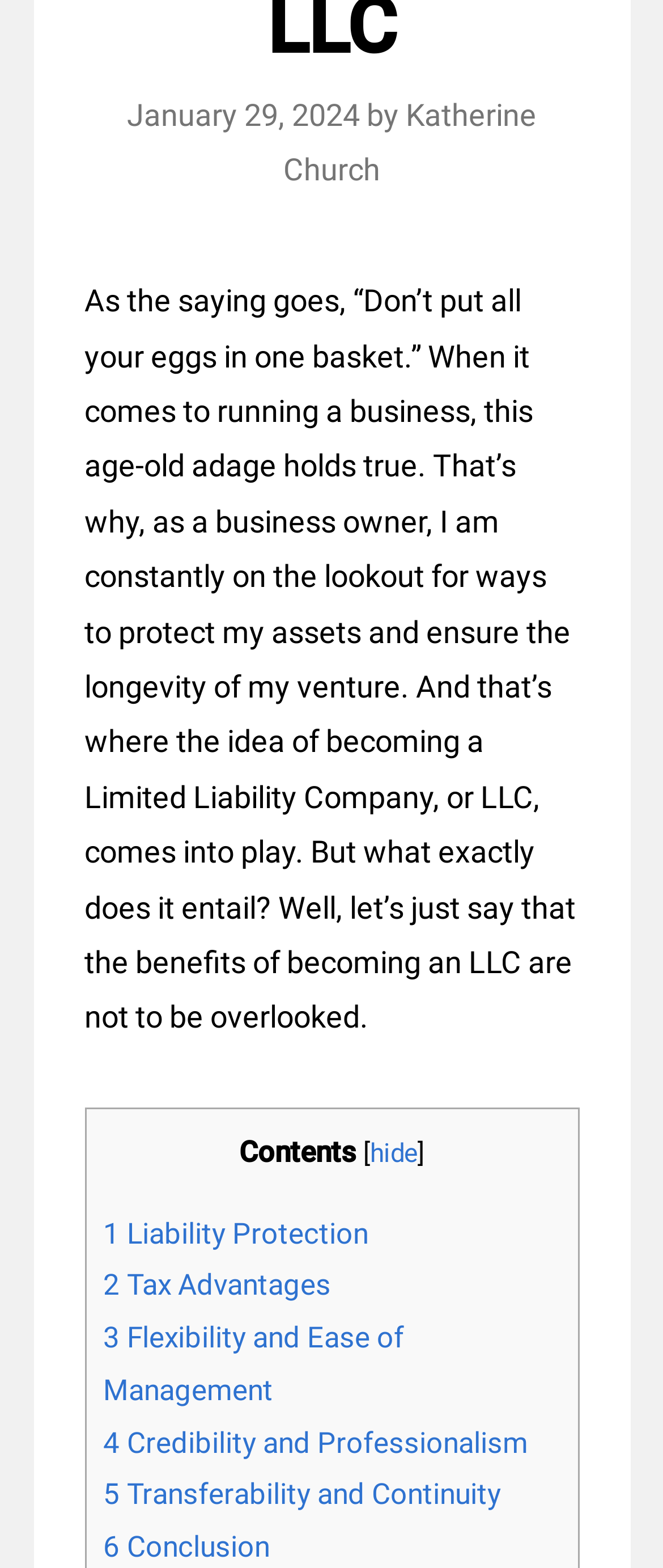Determine the bounding box coordinates of the clickable region to carry out the instruction: "Learn about liability protection".

[0.155, 0.775, 0.555, 0.797]